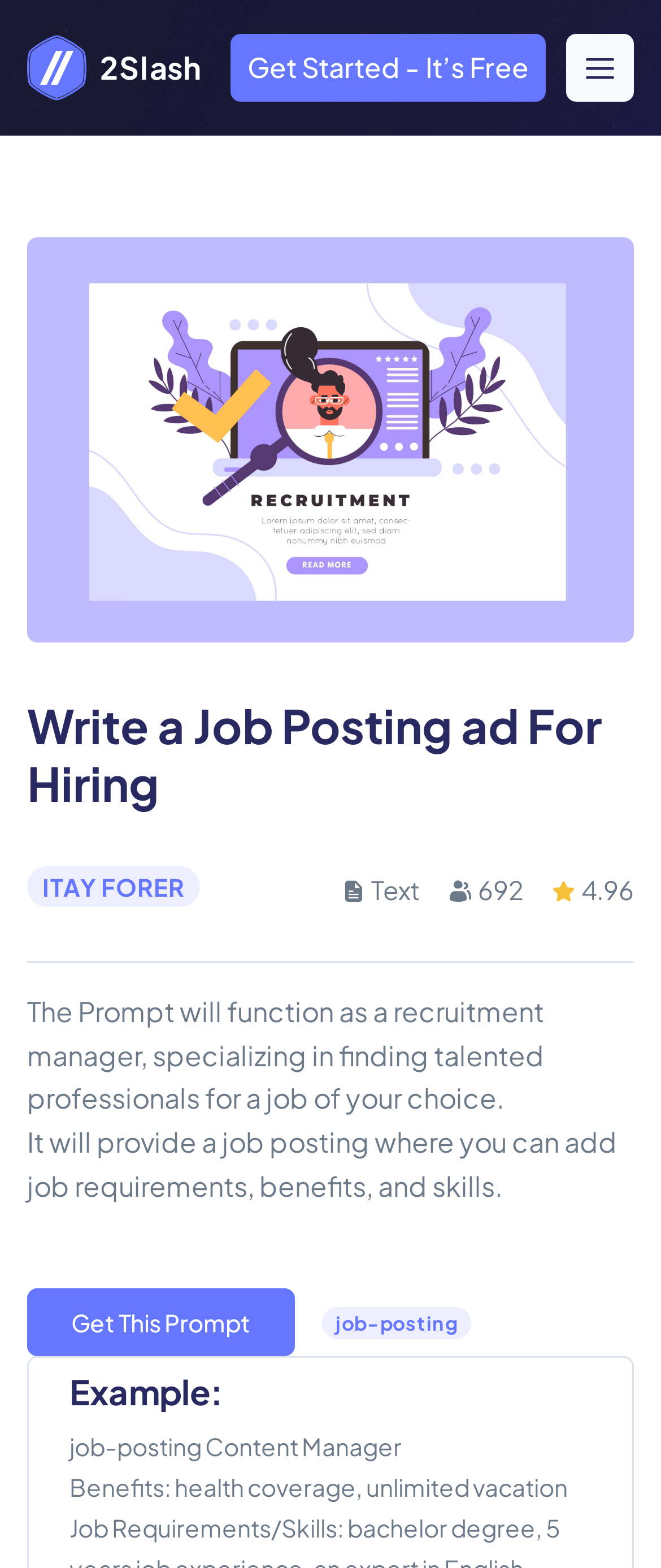Determine the bounding box coordinates for the UI element with the following description: "Itay Forer". The coordinates should be four float numbers between 0 and 1, represented as [left, top, right, bottom].

[0.041, 0.553, 0.303, 0.579]